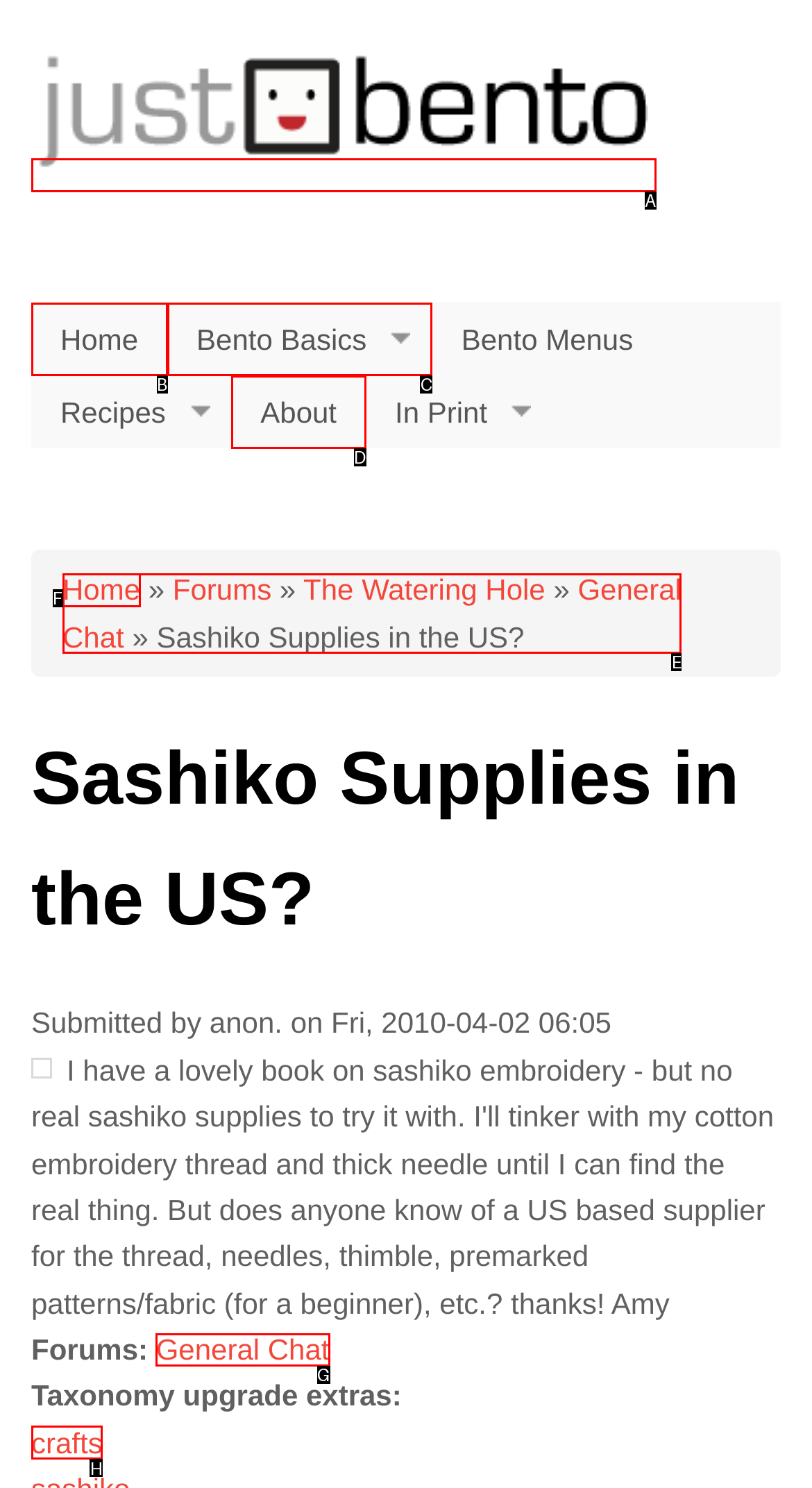Which lettered option should I select to achieve the task: check general chat according to the highlighted elements in the screenshot?

G